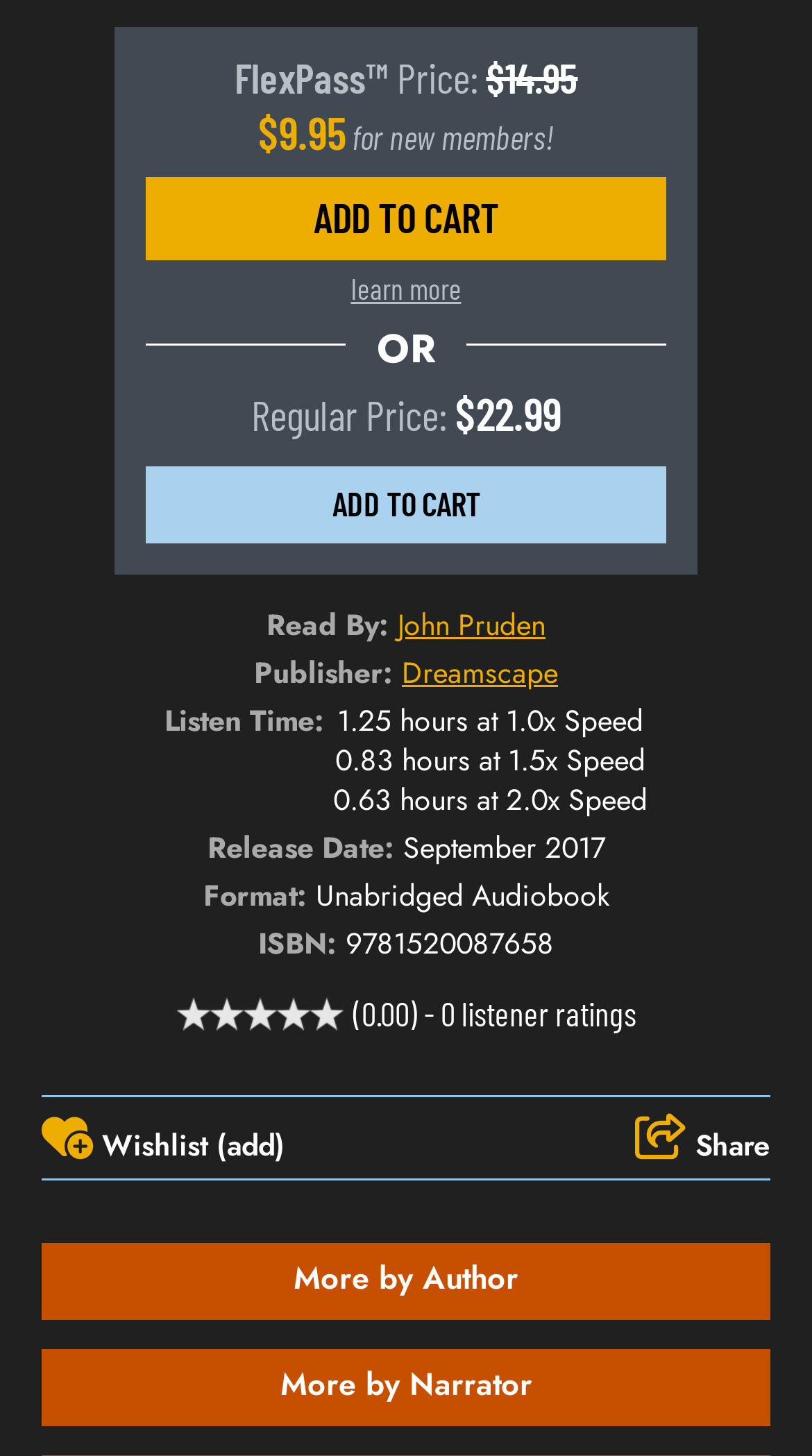Who is the narrator of the audiobook?
Using the details shown in the screenshot, provide a comprehensive answer to the question.

The narrator of the audiobook can be found in the middle of the webpage, where it says 'Read By:' followed by 'John Pruden' in a link element.